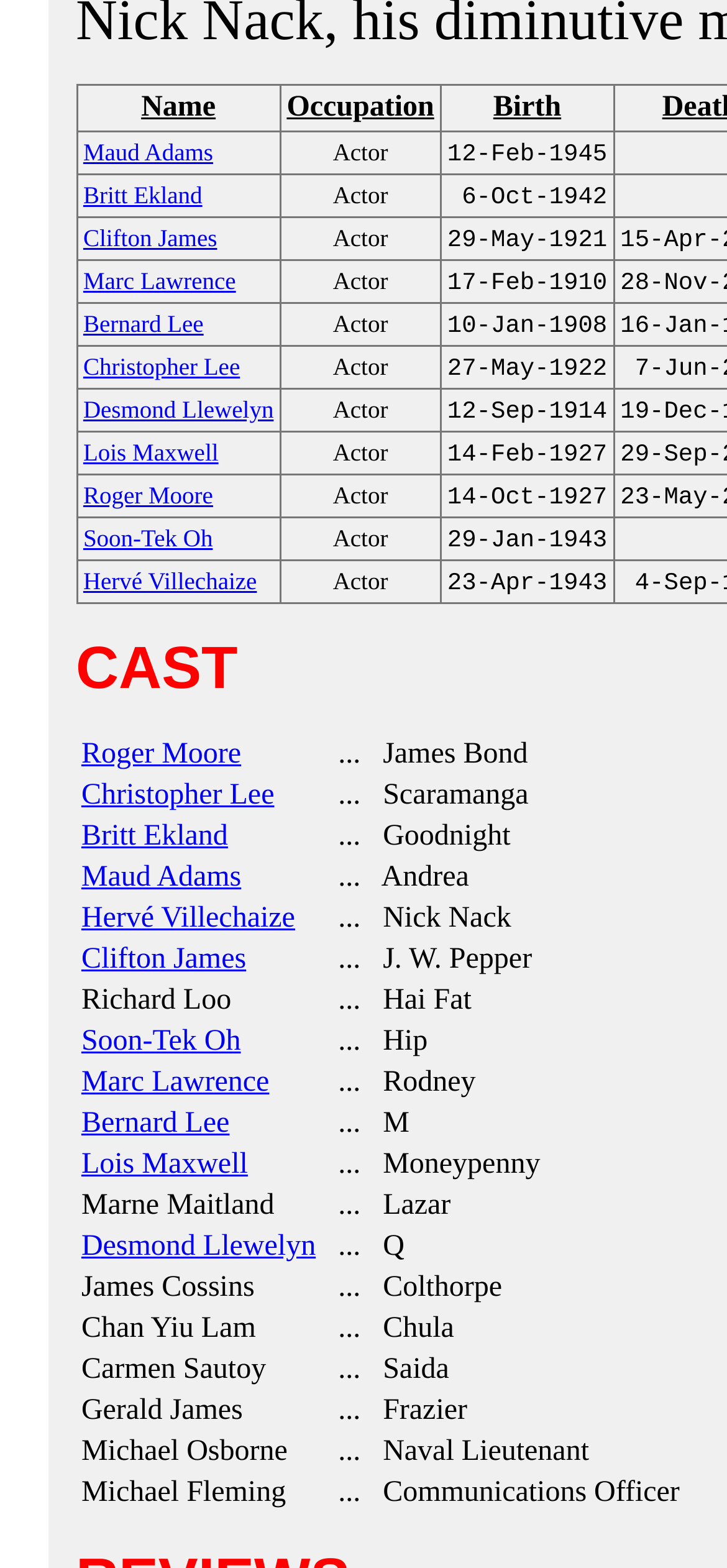Determine the bounding box coordinates of the clickable element necessary to fulfill the instruction: "Click on the 'Name' column header". Provide the coordinates as four float numbers within the 0 to 1 range, i.e., [left, top, right, bottom].

[0.105, 0.054, 0.385, 0.084]